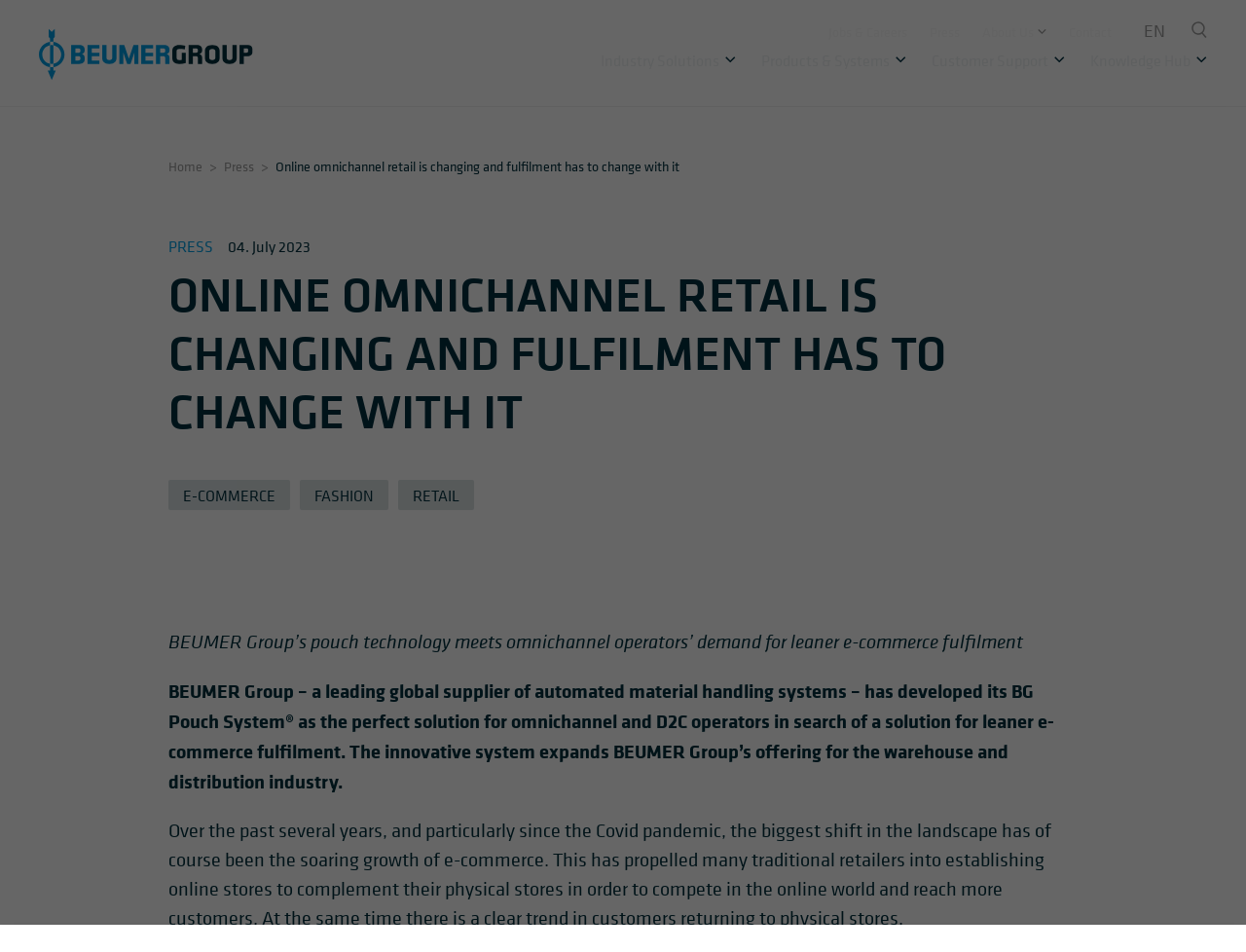Look at the image and answer the question in detail:
What is the company name mentioned on the webpage?

The company name is mentioned in the header section of the webpage, and it is also mentioned in the text content of the webpage, specifically in the sentence 'BEUMER Group’s pouch technology meets omnichannel operators’ demand for leaner e-commerce fulfilment'.